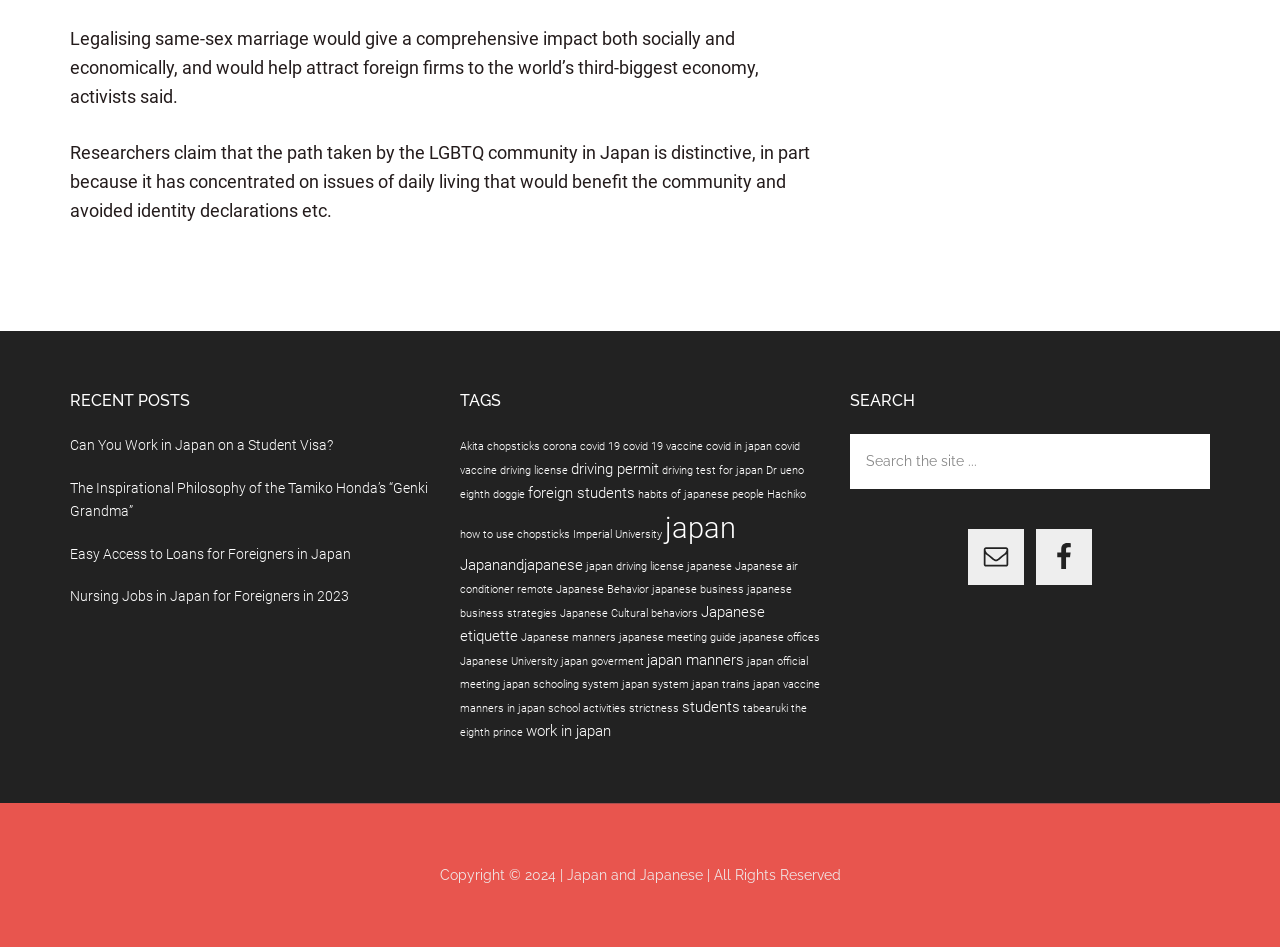What is the purpose of the search box?
Please look at the screenshot and answer using one word or phrase.

To search the site